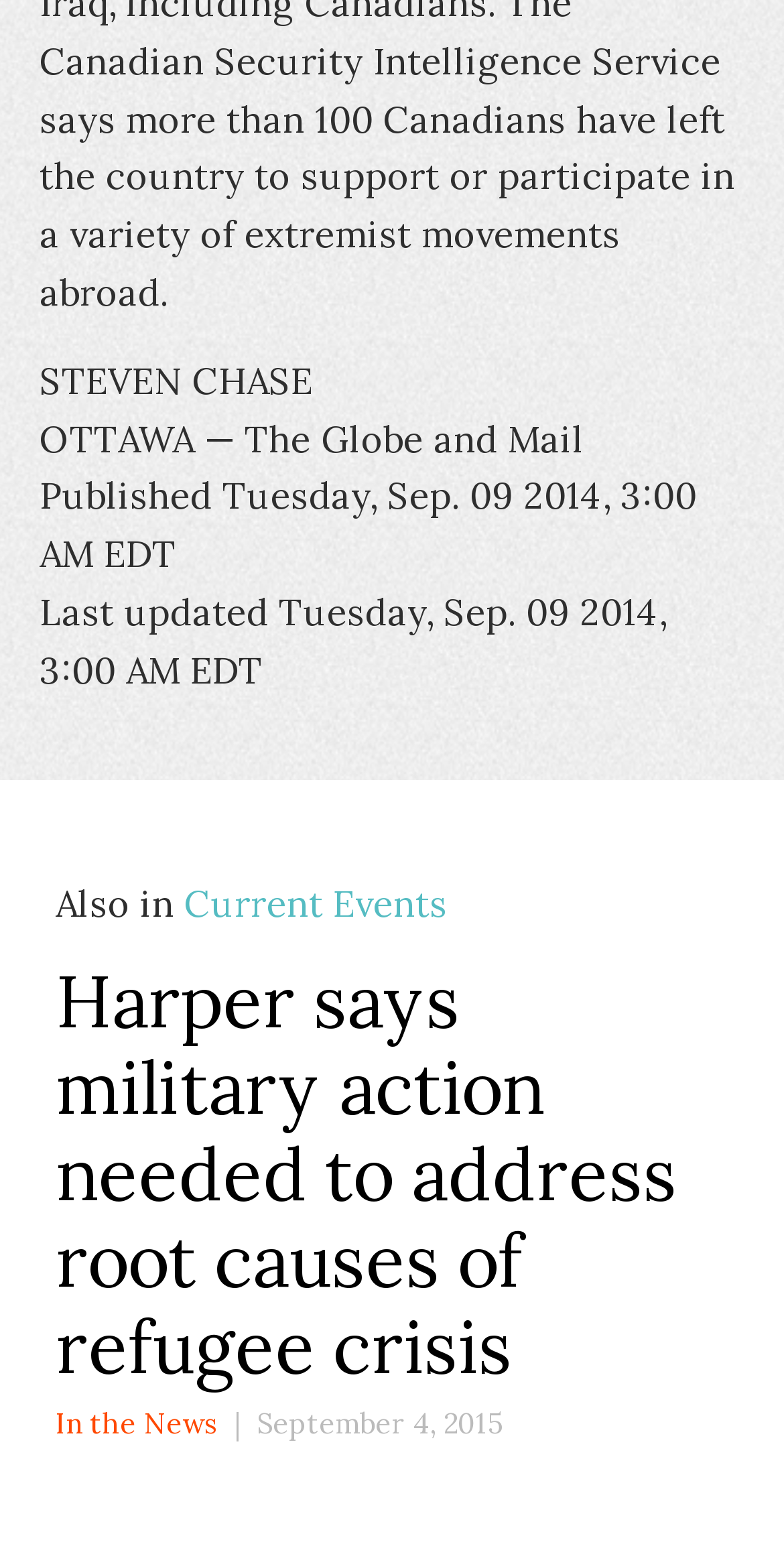Give the bounding box coordinates for this UI element: "In the News". The coordinates should be four float numbers between 0 and 1, arranged as [left, top, right, bottom].

[0.071, 0.911, 0.279, 0.934]